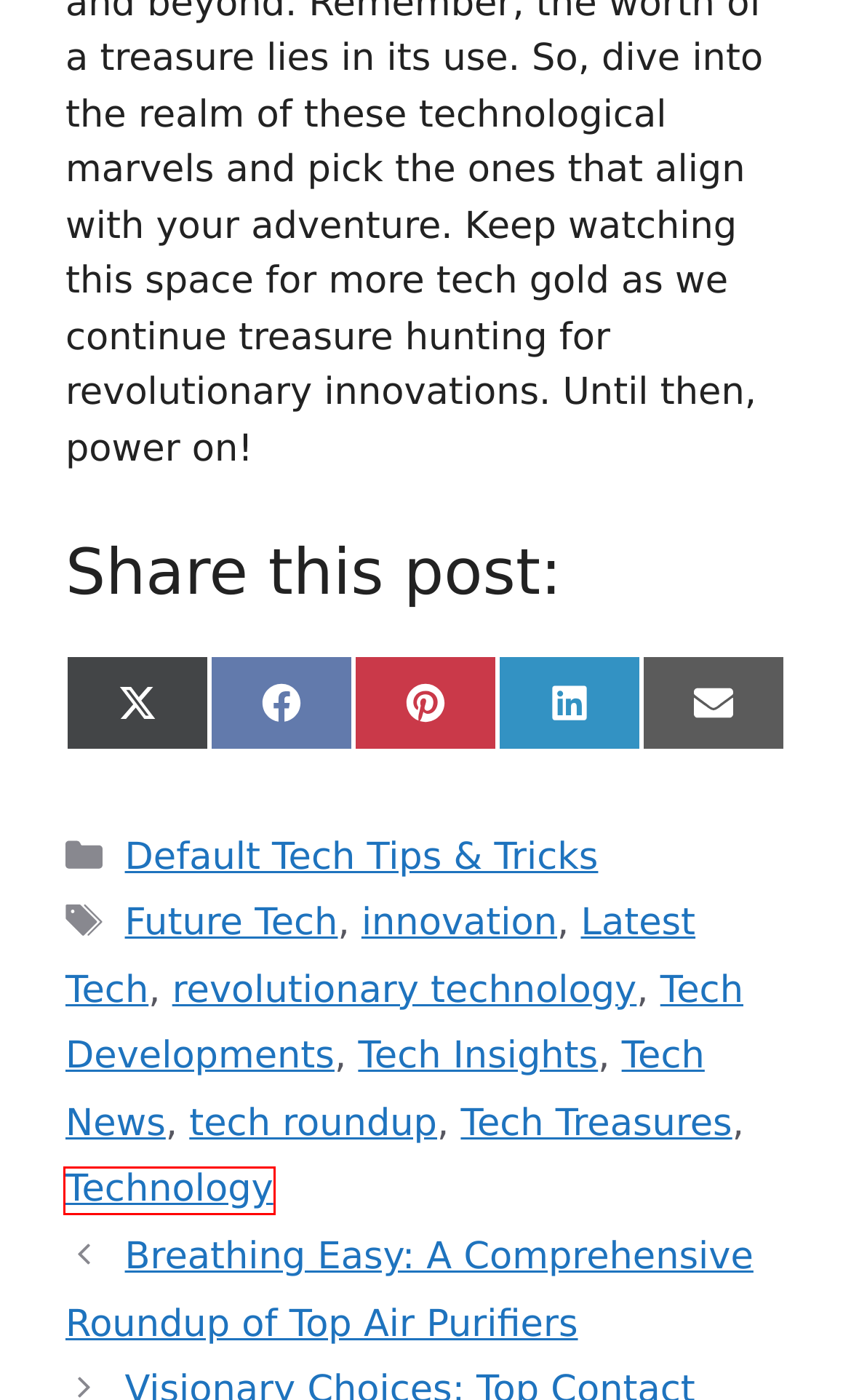Please examine the screenshot provided, which contains a red bounding box around a UI element. Select the webpage description that most accurately describes the new page displayed after clicking the highlighted element. Here are the candidates:
A. Tech Developments - RTFM 101
B. revolutionary technology - RTFM 101
C. Default Tech Tips & Tricks - RTFM 101
D. Technology - RTFM 101
E. Breathing Easy: A Comprehensive Roundup of Top Air Purifiers - RTFM 101
F. Latest Tech - RTFM 101
G. Future Tech - RTFM 101
H. Tech Treasures - RTFM 101

D